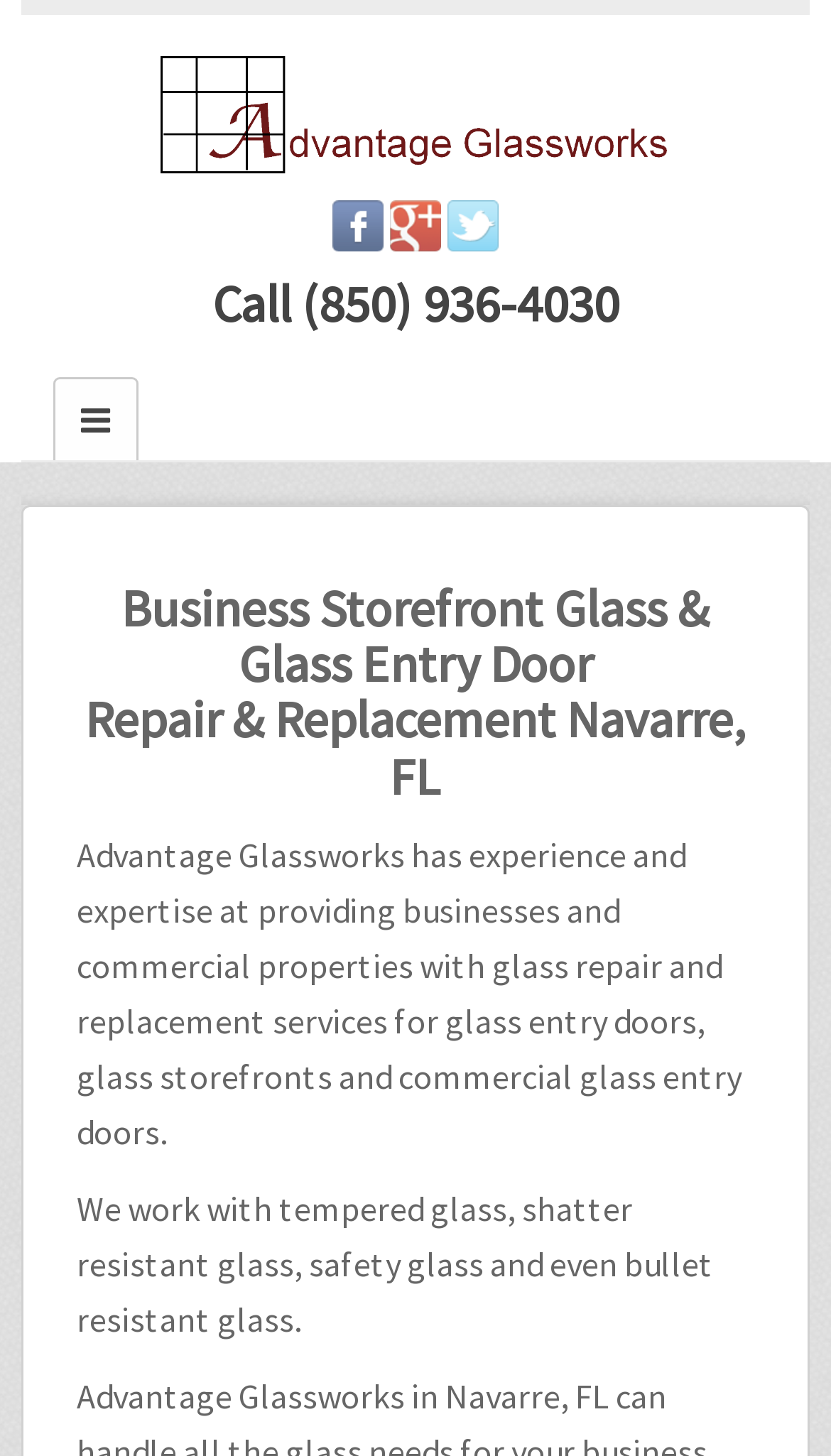Find the main header of the webpage and produce its text content.

Call (850) 936-4030